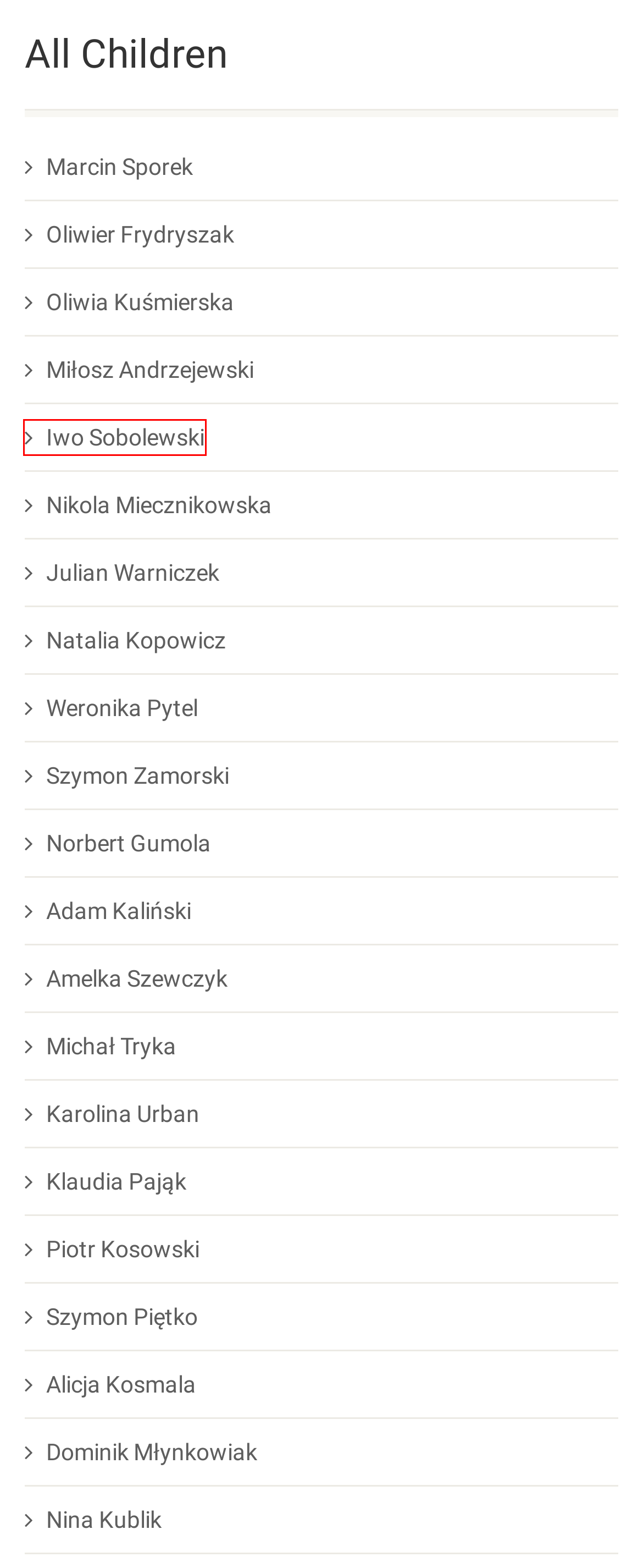You have a screenshot of a webpage with a red bounding box around a UI element. Determine which webpage description best matches the new webpage that results from clicking the element in the bounding box. Here are the candidates:
A. Oliwier Frydryszak – You Can Be My Angel Foundation
B. Oliwia Kuśmierska – You Can Be My Angel Foundation
C. Amelka Szewczyk – You Can Be My Angel Foundation
D. Karolina Urban – You Can Be My Angel Foundation
E. Dominik Młynkowiak – You Can Be My Angel Foundation
F. Marcin Sporek – You Can Be My Angel Foundation
G. Miłosz Andrzejewski – You Can Be My Angel Foundation
H. Iwo Sobolewski – You Can Be My Angel Foundation

H